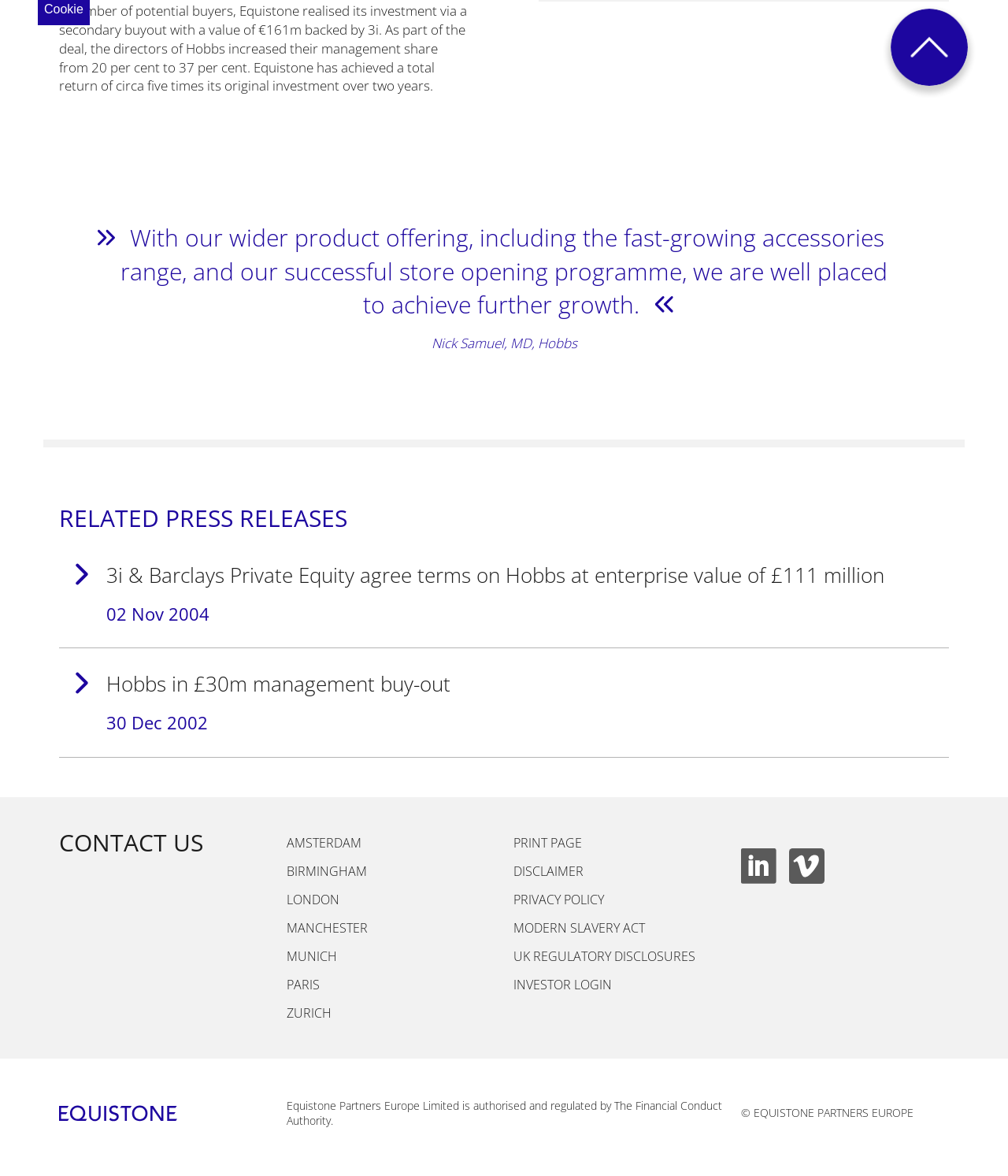How many cities are listed under 'CONTACT US'?
Please provide a comprehensive answer based on the details in the screenshot.

The answer can be found by counting the number of link elements under the heading 'CONTACT US'. There are seven cities listed: AMSTERDAM, BIRMINGHAM, LONDON, MANCHESTER, MUNICH, PARIS, and ZURICH.